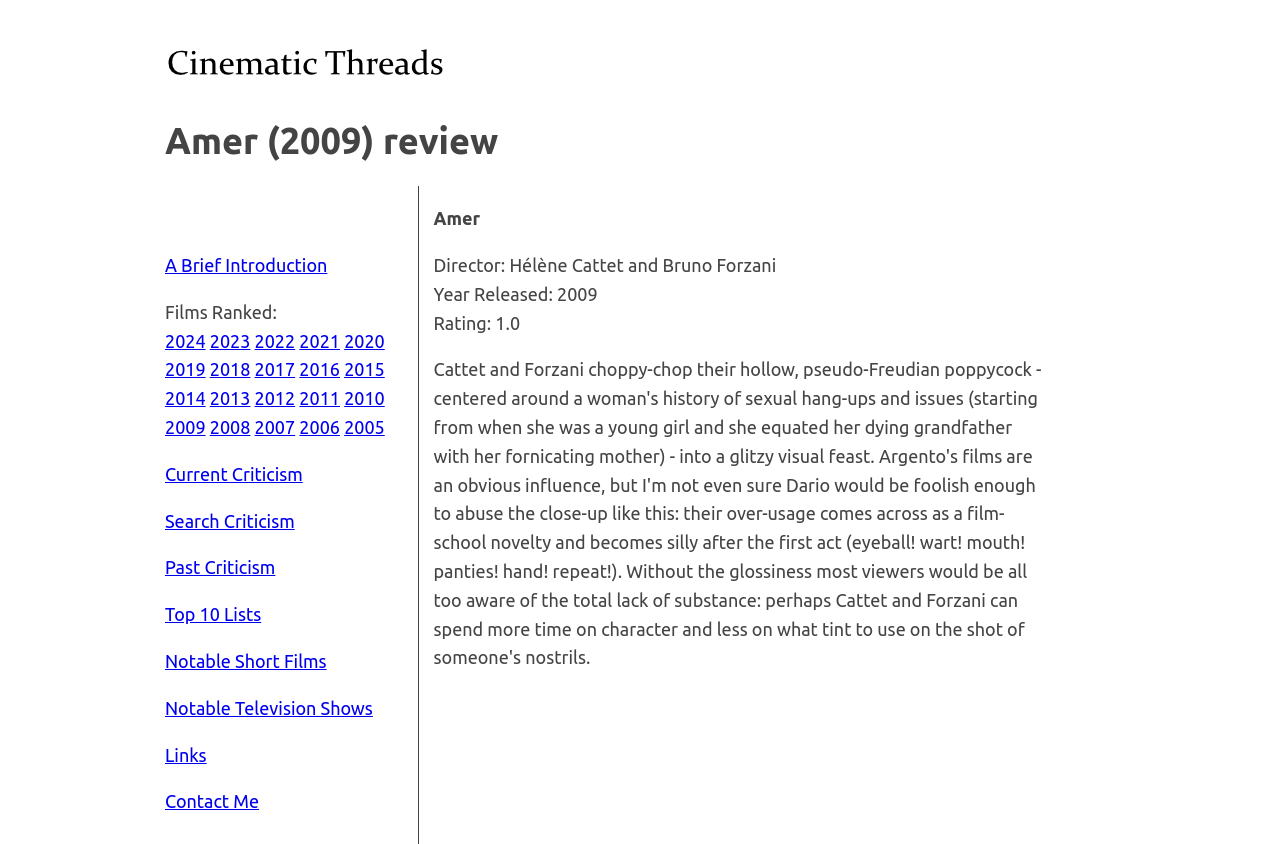What is the name of the film being reviewed?
Answer the question using a single word or phrase, according to the image.

Amer